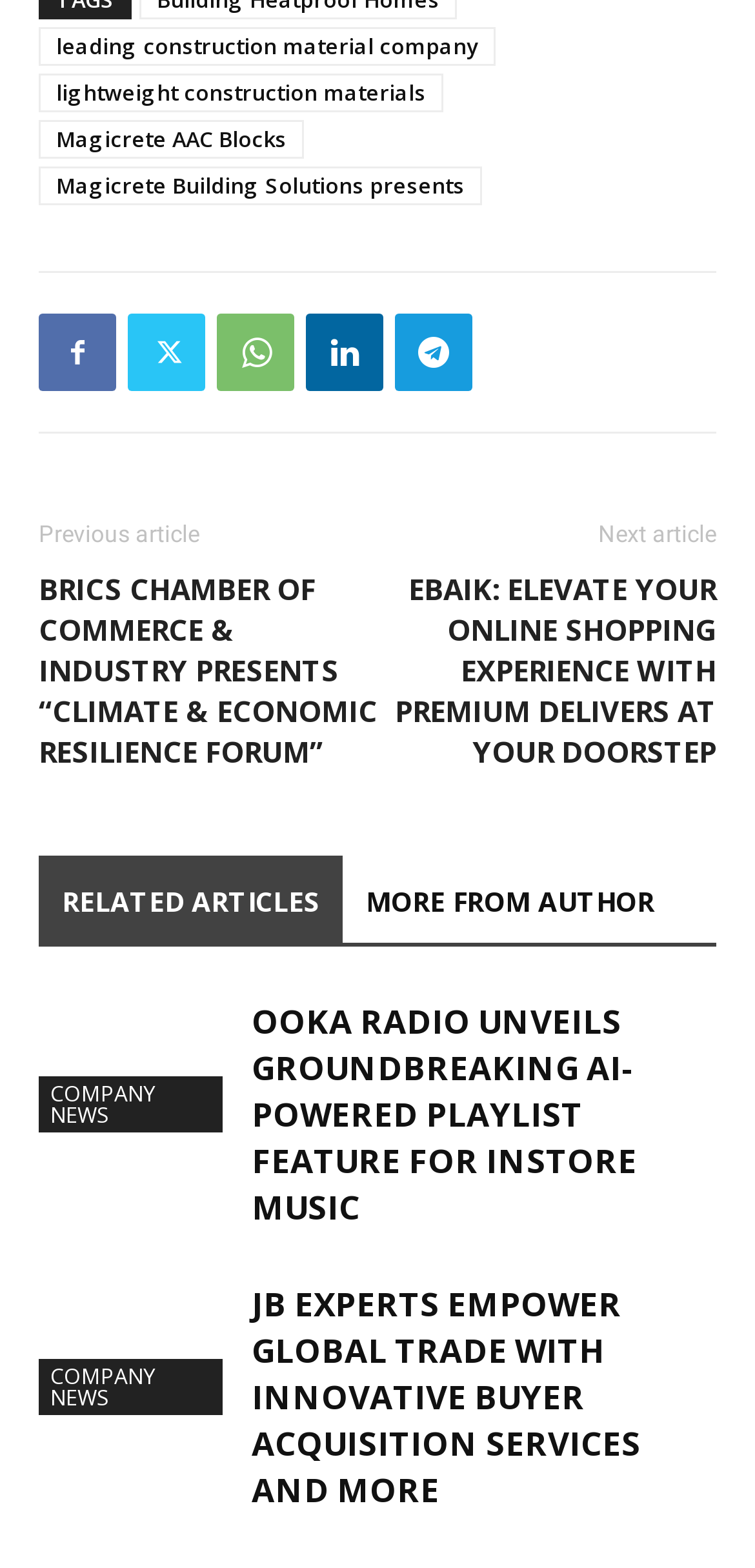Extract the bounding box coordinates for the HTML element that matches this description: "Magicrete Building Solutions presents". The coordinates should be four float numbers between 0 and 1, i.e., [left, top, right, bottom].

[0.051, 0.106, 0.638, 0.131]